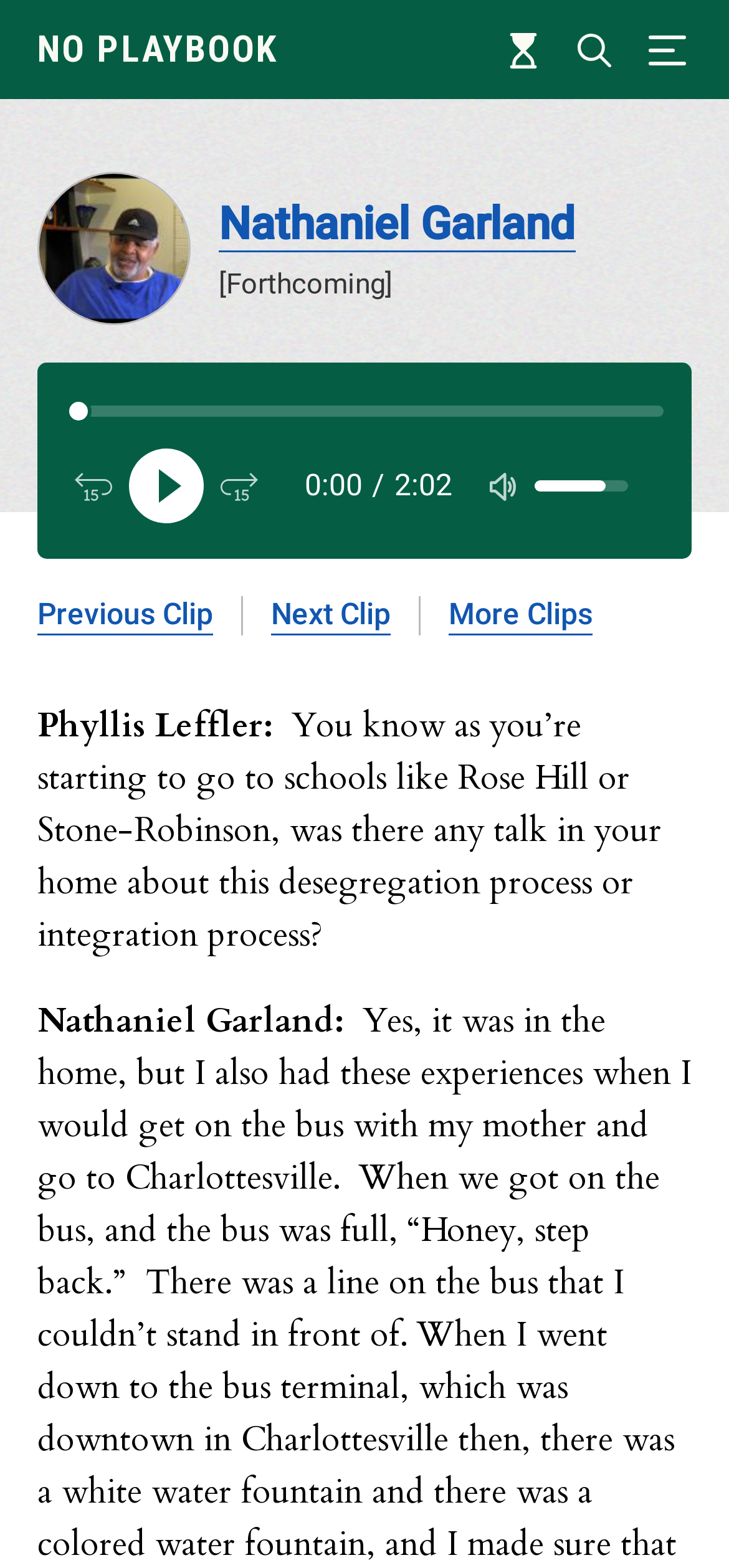What is the text of the first link in the main content section?
Answer the question based on the image using a single word or a brief phrase.

Previous Clip